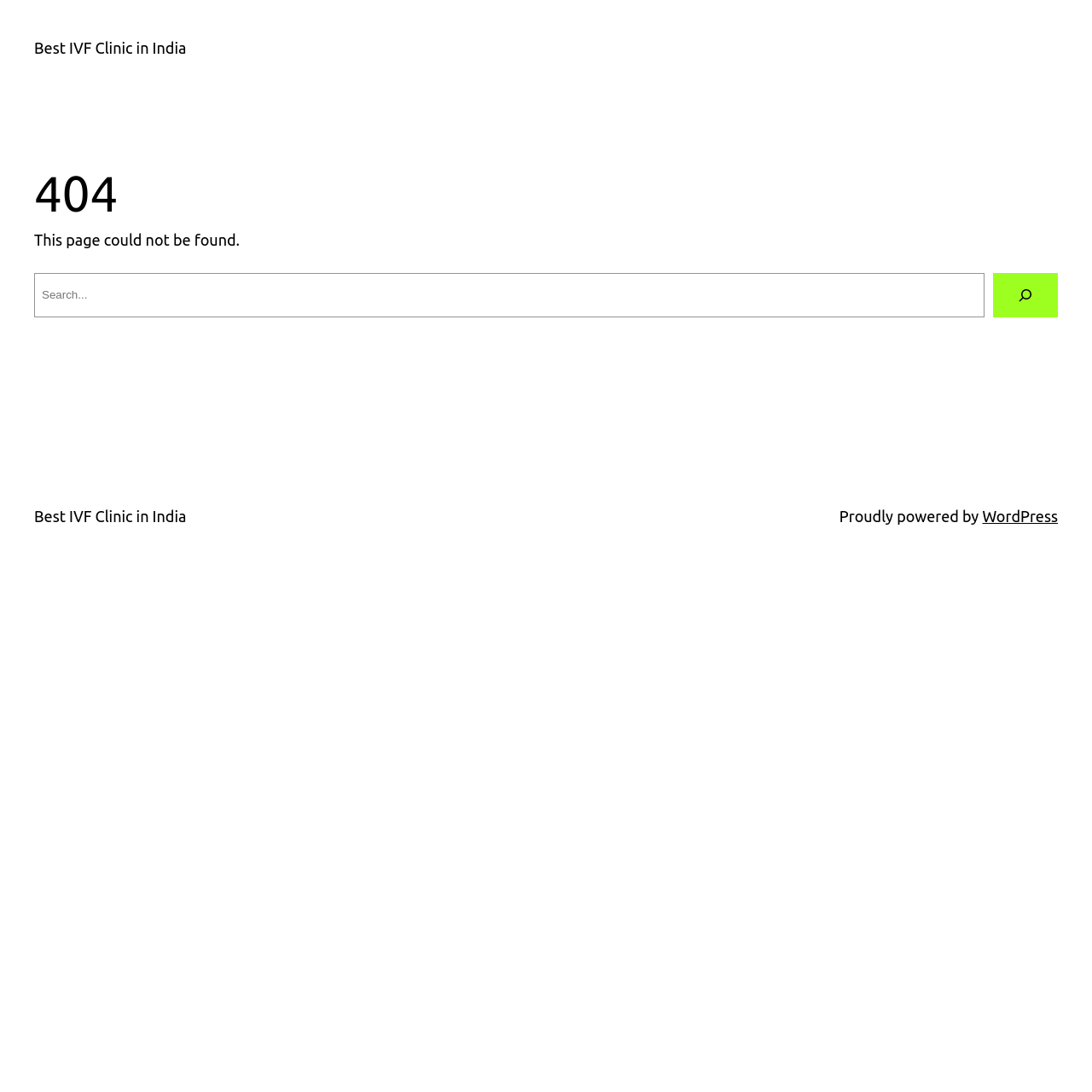What is the name of the platform powering the website?
Based on the visual information, provide a detailed and comprehensive answer.

The text 'Proudly powered by WordPress' is located at the bottom of the webpage, indicating that the website is built using the WordPress platform.